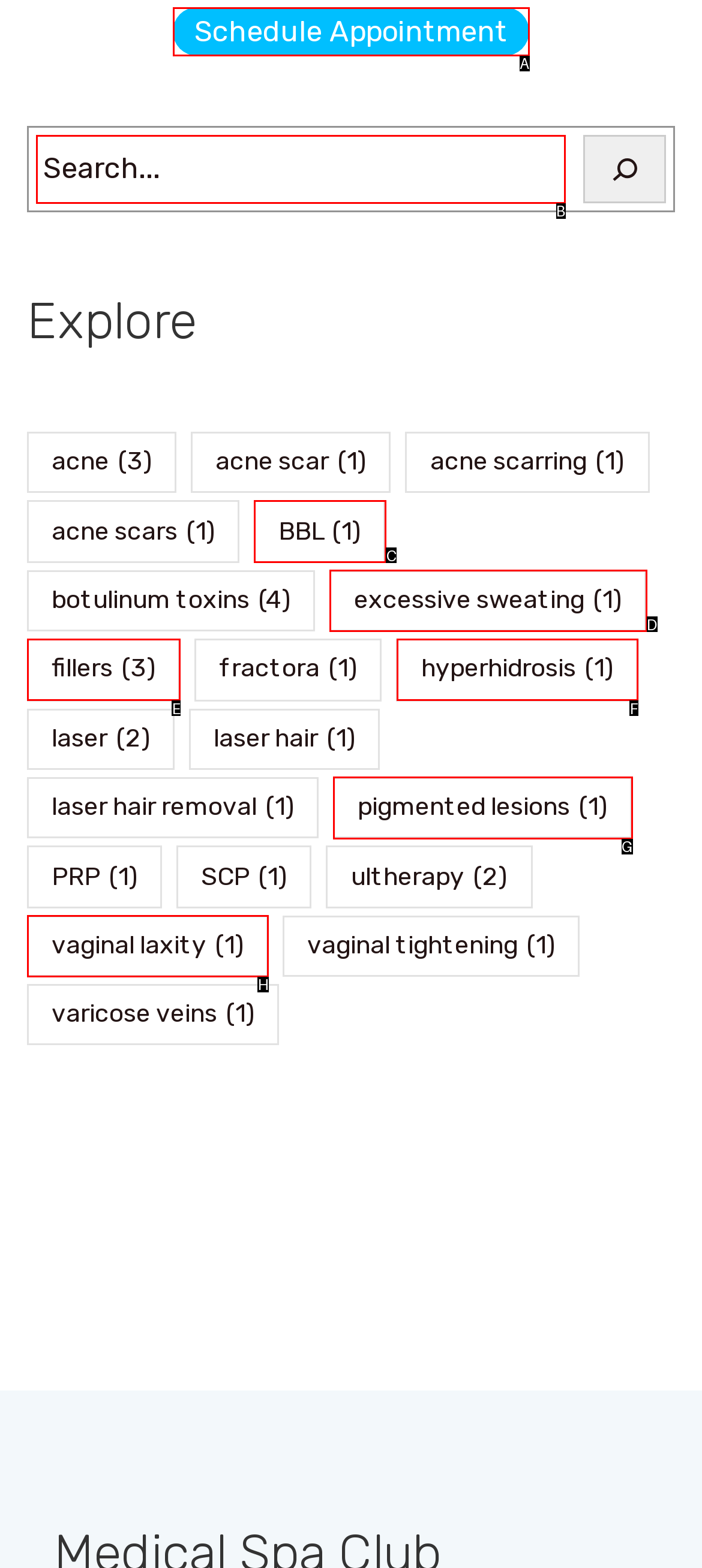Choose the letter that corresponds to the correct button to accomplish the task: Learn about BBL
Reply with the letter of the correct selection only.

C